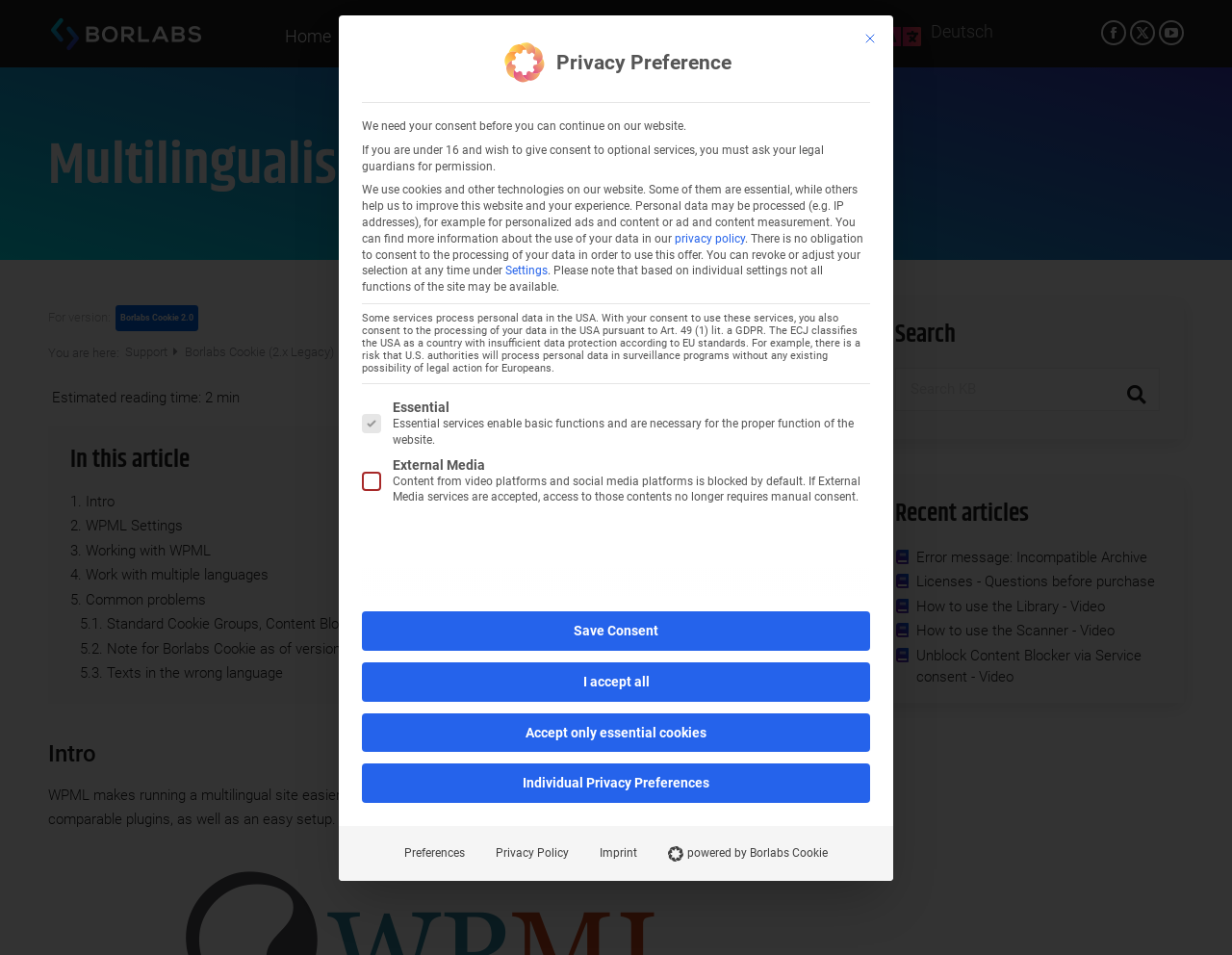Detail the webpage's structure and highlights in your description.

The webpage is about multilingualism with WPML, a plugin for WordPress. At the top, there are several hidden links to different sections of the website, including Home, Products, Blog, Affiliate, Support, and Customer Portal. Below these links, there are social media links to Facebook, X, and YouTube.

On the left side of the page, there is a navigation menu with links to Support, Borlabs Cookie, Plugins & External Services, and several sections of a tutorial on WPML, including Intro, WPML Settings, Working with WPML, and Common problems.

In the main content area, there is a search box labeled "Search KB" and a link to the top of the page. Below this, there are several error message links and video tutorial links.

A prominent feature on the page is a modal dialog box for Privacy Preference, which is displayed prominently in the center of the page. This dialog box has a heading, a paragraph of text explaining the use of cookies and personal data, and several buttons and checkboxes for managing privacy preferences. The paragraph of text explains that the website uses cookies and other technologies, and that personal data may be processed for personalized ads and content. It also mentions that some services process personal data in the USA, which is considered a country with insufficient data protection according to EU standards.

Below the privacy preference dialog box, there are several buttons and links, including Preferences, Privacy Policy, Imprint, and a link to Borlabs Cookie.